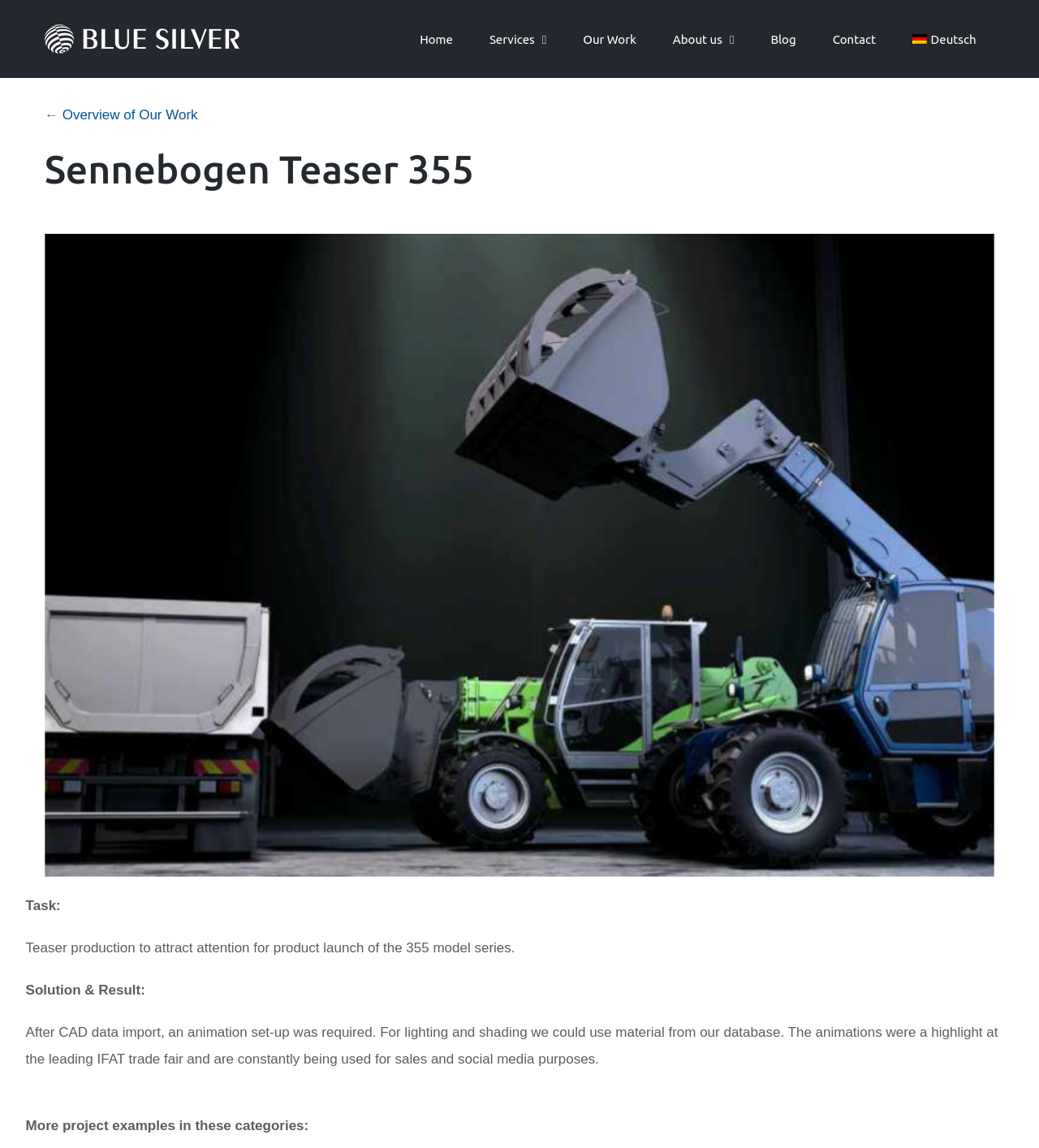Give an extensive and precise description of the webpage.

The webpage is about a case study of BLUE SILVER's services in 2D/3D animation and virtual reality, specifically showcasing their work on the Sennebogen Teaser 355 project. 

At the top left corner, there is a BLUE SILVER logo, which is a clickable link. Next to it, there is a main menu navigation bar with 7 links: Home, Services, Our Work, About us, Blog, Contact, and Deutsch. 

Below the navigation bar, there is a heading that reads "Sennebogen Teaser 355". Underneath the heading, there is a large image that takes up most of the page, showcasing a 3D animation of the Sennebogen teaser 355. 

On the left side of the page, there are several blocks of text. The first block describes the task of the project, which is to produce a teaser to attract attention for the product launch of the 355 model series. The second block explains the solution and result of the project, detailing the animation set-up, lighting, and shading used, and how the animations were showcased at a trade fair and are used for sales and social media purposes. 

Finally, at the bottom left corner, there is a text block that invites users to explore more project examples in related categories.